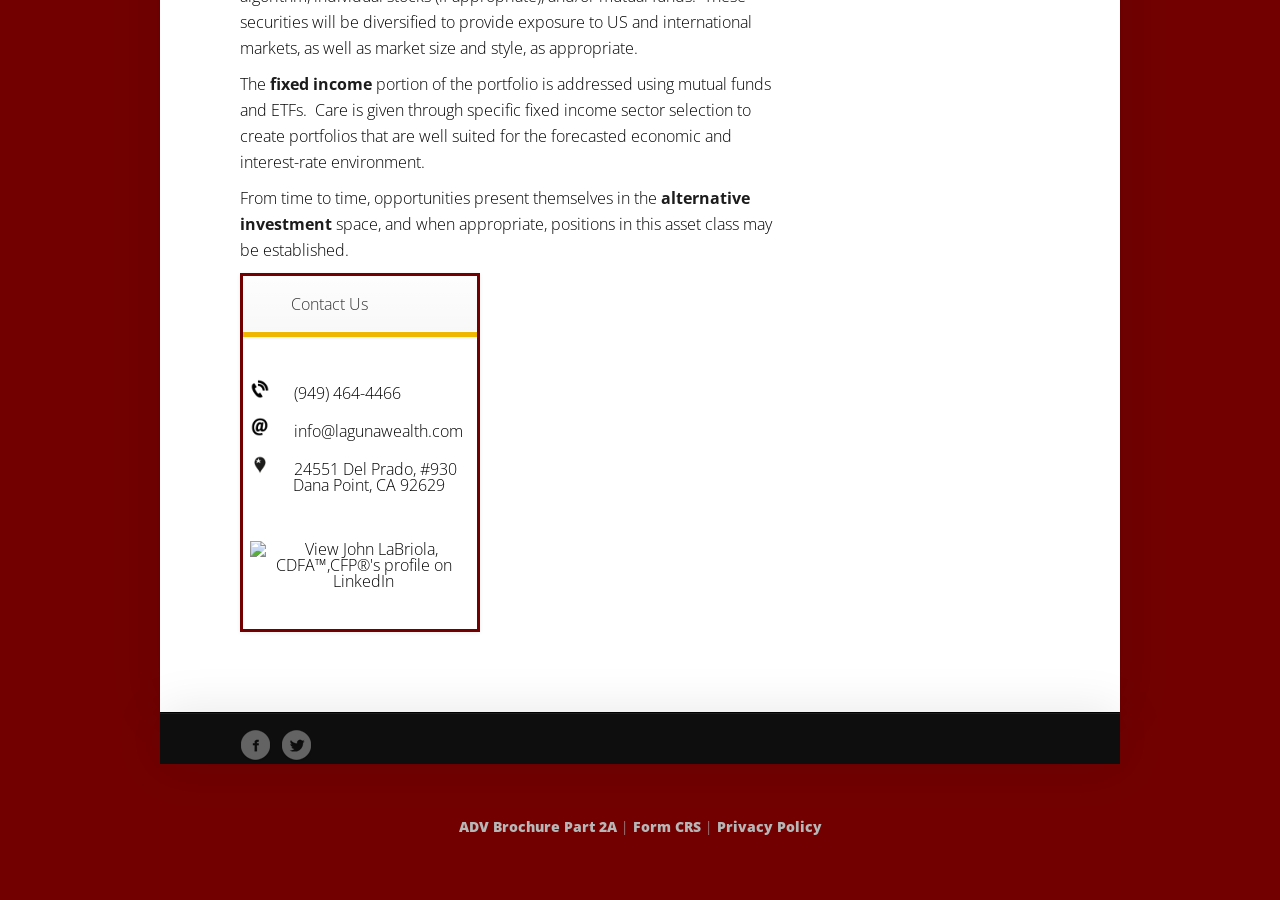For the element described, predict the bounding box coordinates as (top-left x, top-left y, bottom-right x, bottom-right y). All values should be between 0 and 1. Element description: Privacy Policy

[0.56, 0.908, 0.642, 0.929]